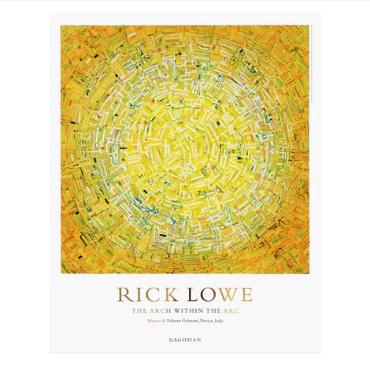What is the font style of the artist's name?
Please provide a single word or phrase as your answer based on the screenshot.

Bold, elegant